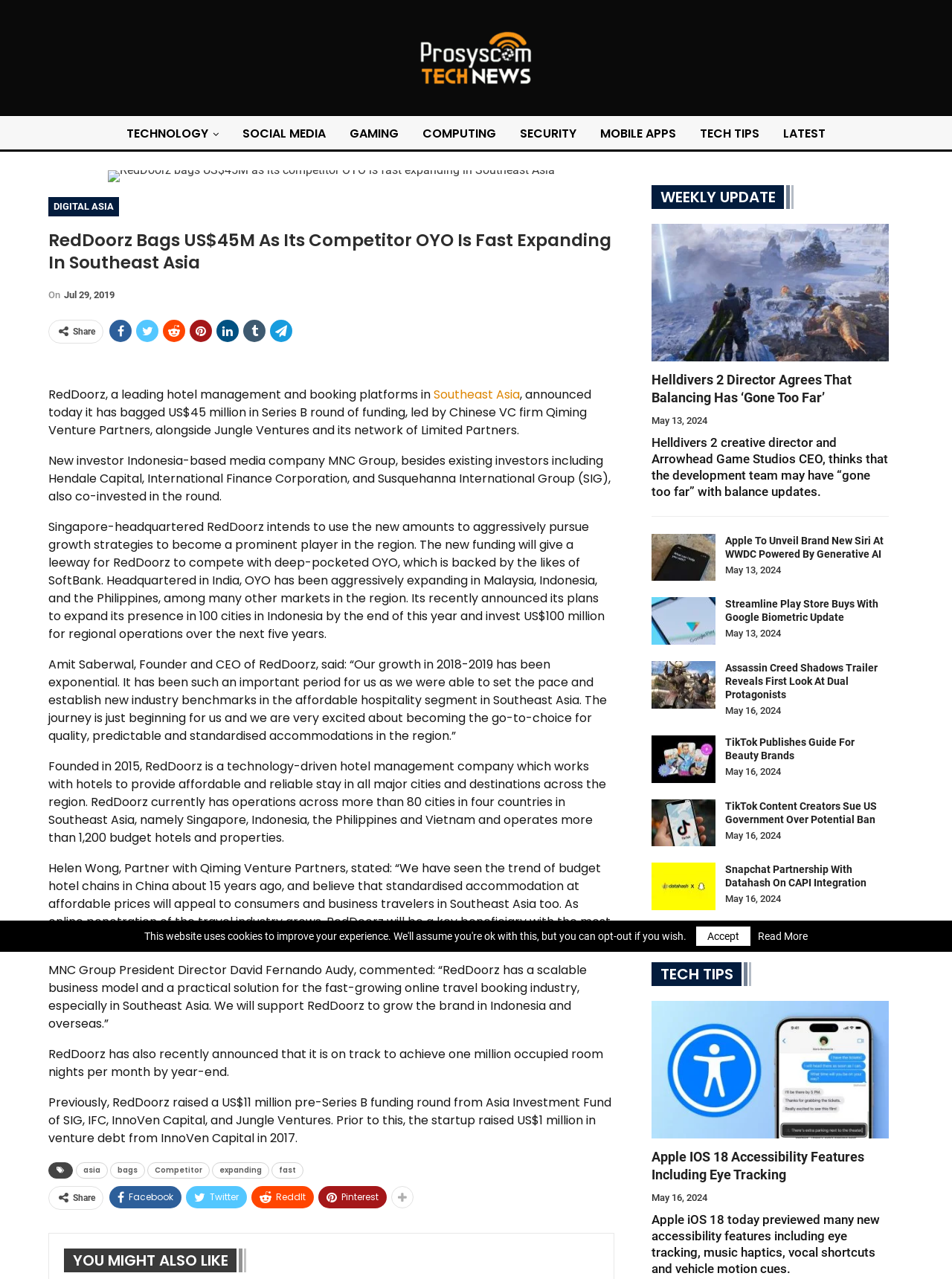Generate a thorough description of the webpage.

The webpage appears to be a news article about RedDoorz, a hotel management and booking platform in Southeast Asia, which has received $45 million in Series B funding. The article is divided into several sections, with the main content located in the center of the page.

At the top of the page, there is a navigation menu with links to various categories such as Technology, Social Media, Gaming, and more. Below the navigation menu, there is a heading that reads "RedDoorz Bags US$45M As Its Competitor OYO Is Fast Expanding In Southeast Asia".

The main content of the article is a long paragraph that discusses RedDoorz's funding, its plans to expand in Southeast Asia, and its competition with OYO. The article also includes quotes from RedDoorz's CEO and investors.

On the left side of the page, there is a section with links to related articles, including "WEEKLY UPDATE" and several other news stories. Below this section, there is a "YOU MIGHT ALSO LIKE" section with links to more news articles.

At the bottom of the page, there are social media links and a "Share" button. The page also includes several images, including a logo for Prosyscom Tech at the top of the page and an image related to the article's content.